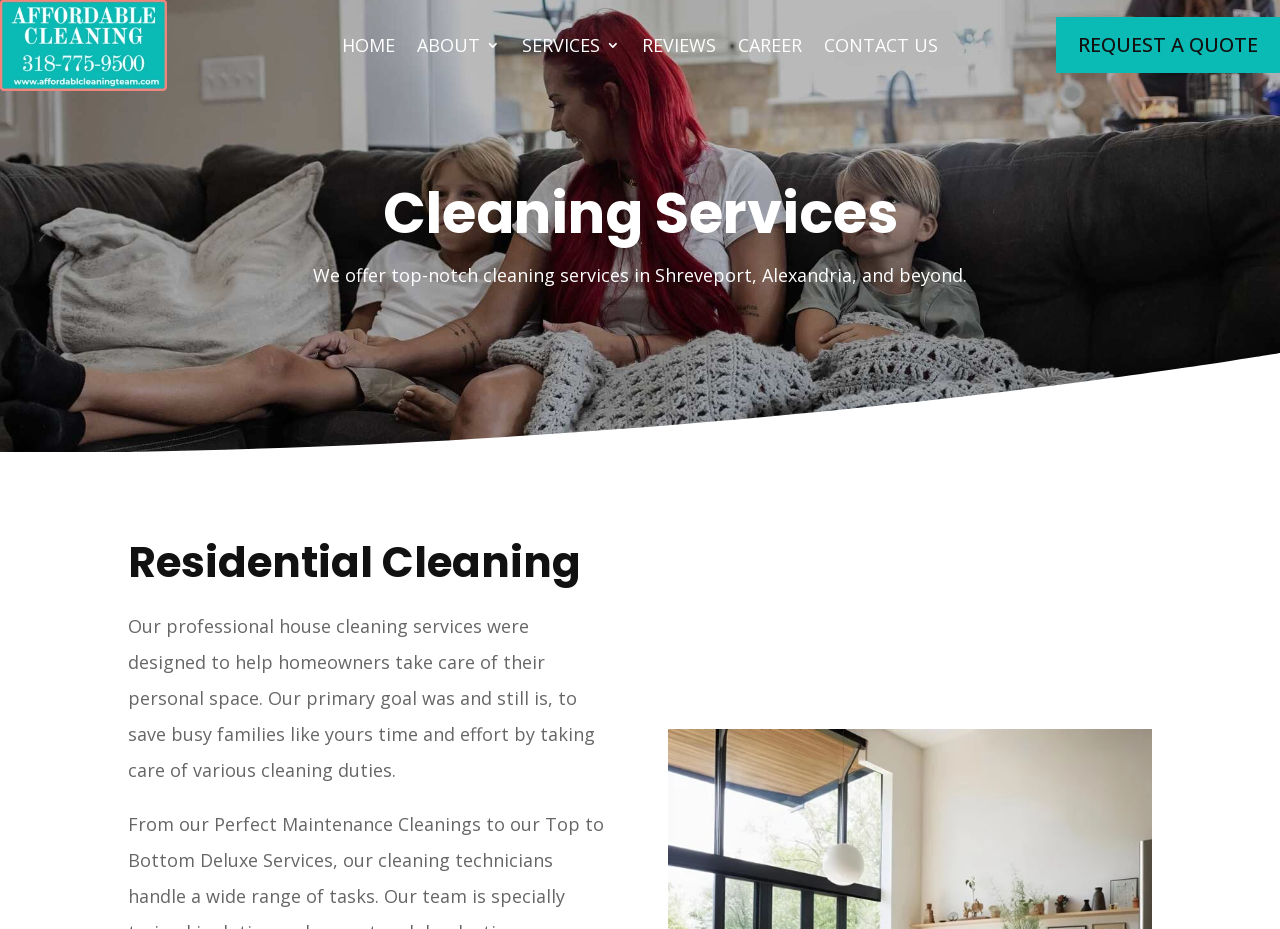Where are the services available?
Refer to the image and give a detailed answer to the query.

The webpage mentions that the cleaning services are available in Shreveport, Alexandria, and beyond, as stated in the sentence 'We offer top-notch cleaning services in Shreveport, Alexandria, and beyond.'